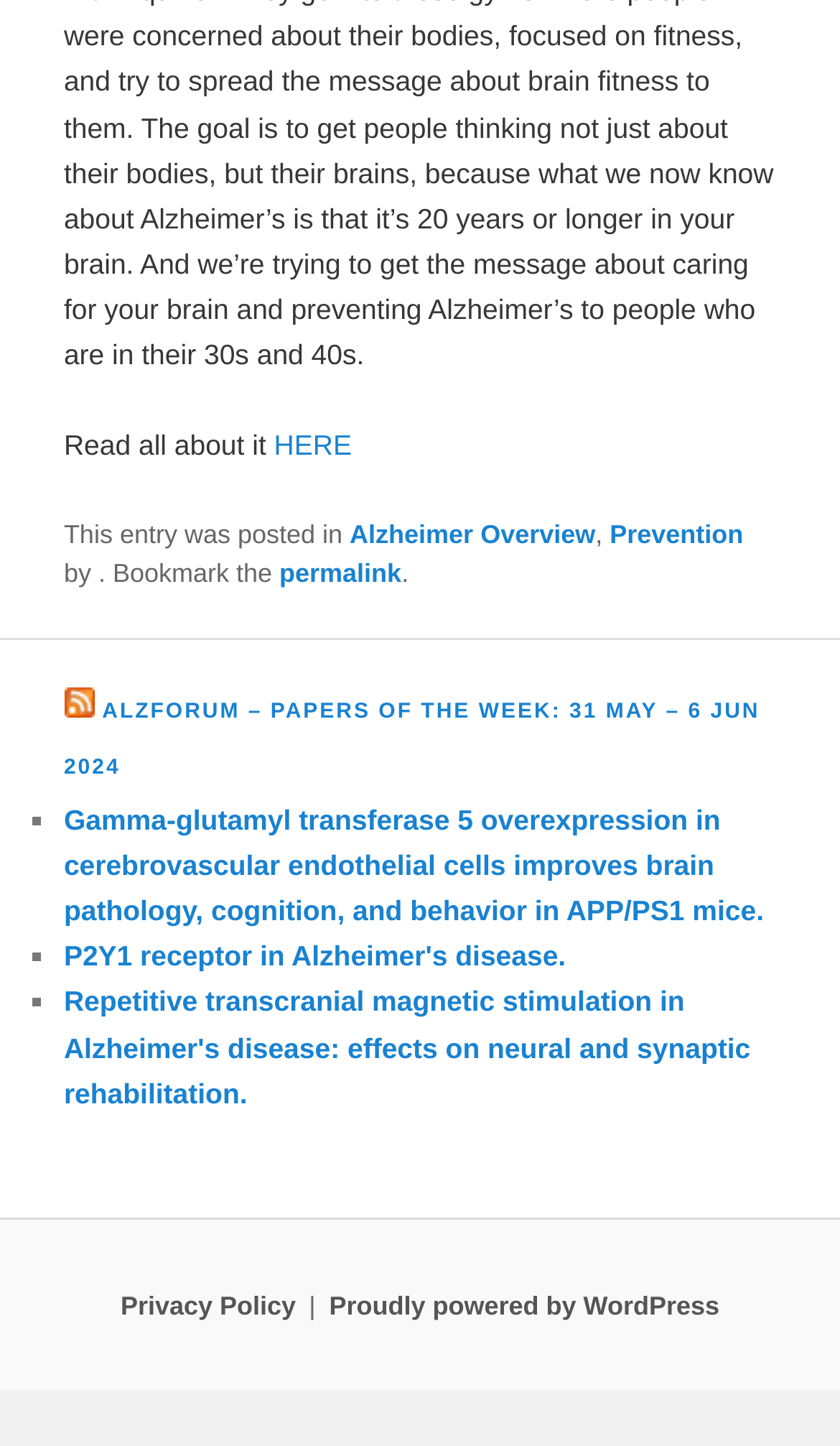Can you find the bounding box coordinates for the element to click on to achieve the instruction: "Read more about Alzheimer Overview"?

[0.416, 0.359, 0.709, 0.379]